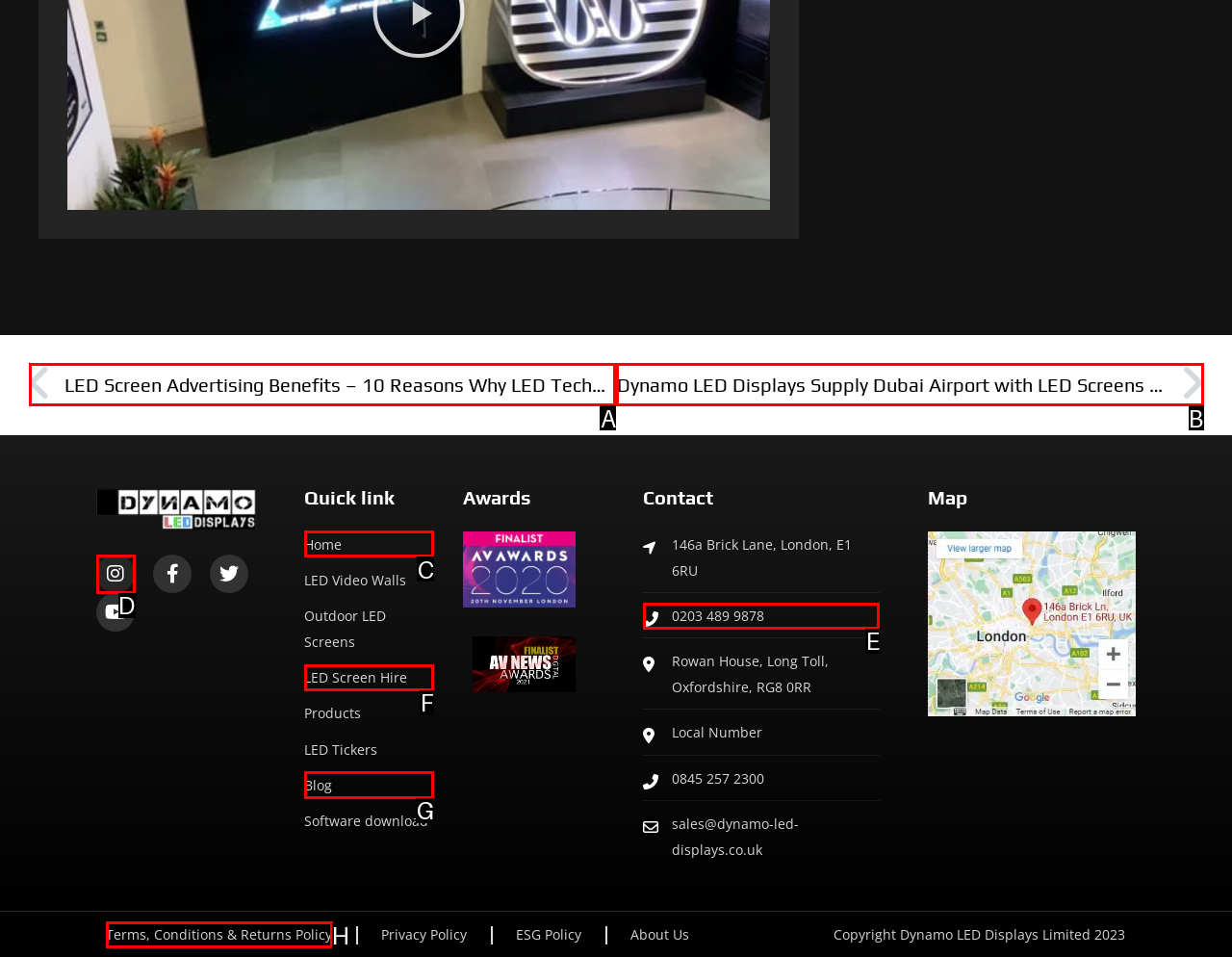Find the option you need to click to complete the following instruction: Contact via phone number 0203 489 9878
Answer with the corresponding letter from the choices given directly.

E